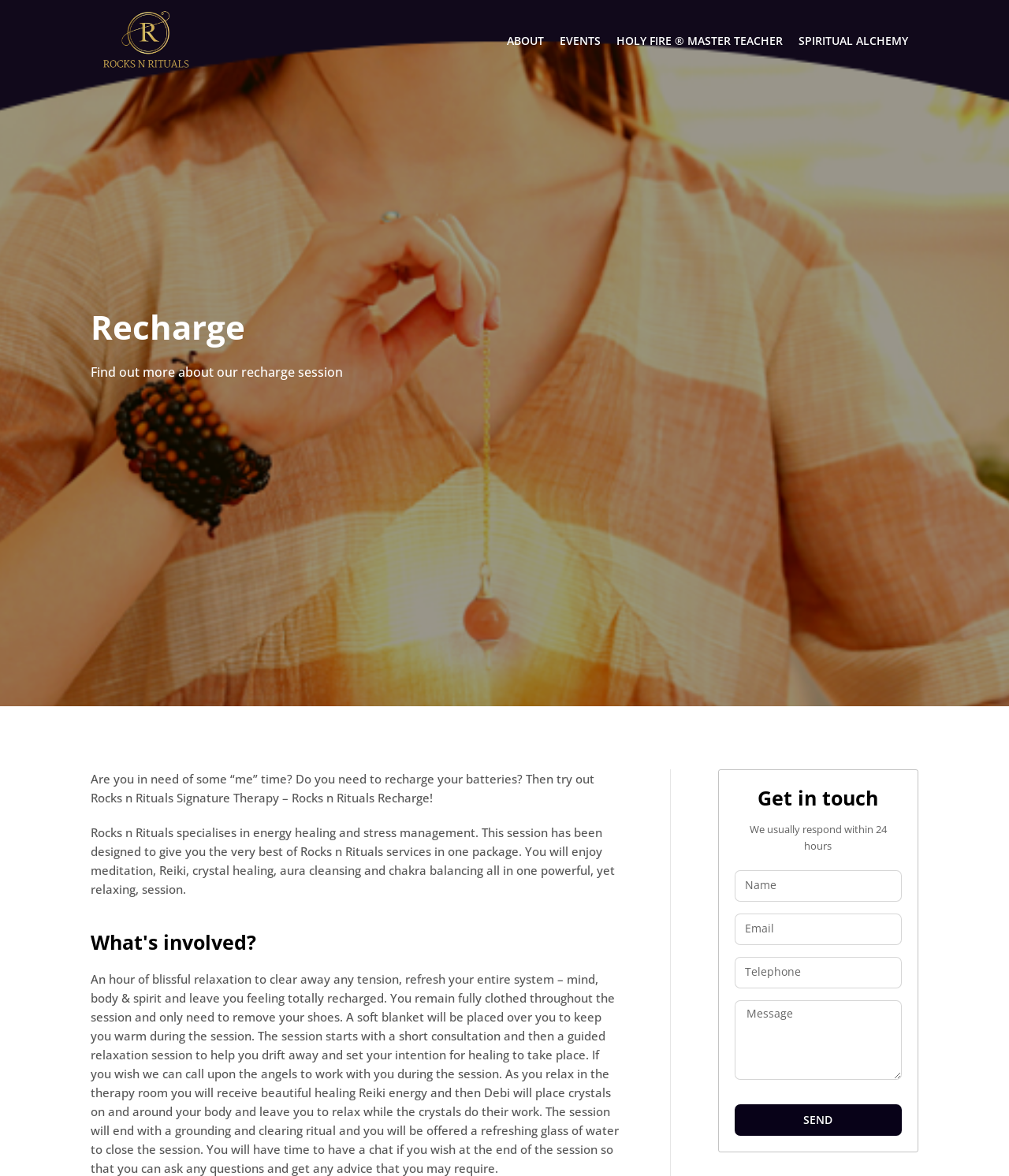Reply to the question with a single word or phrase:
How long does the Recharge session last?

One hour